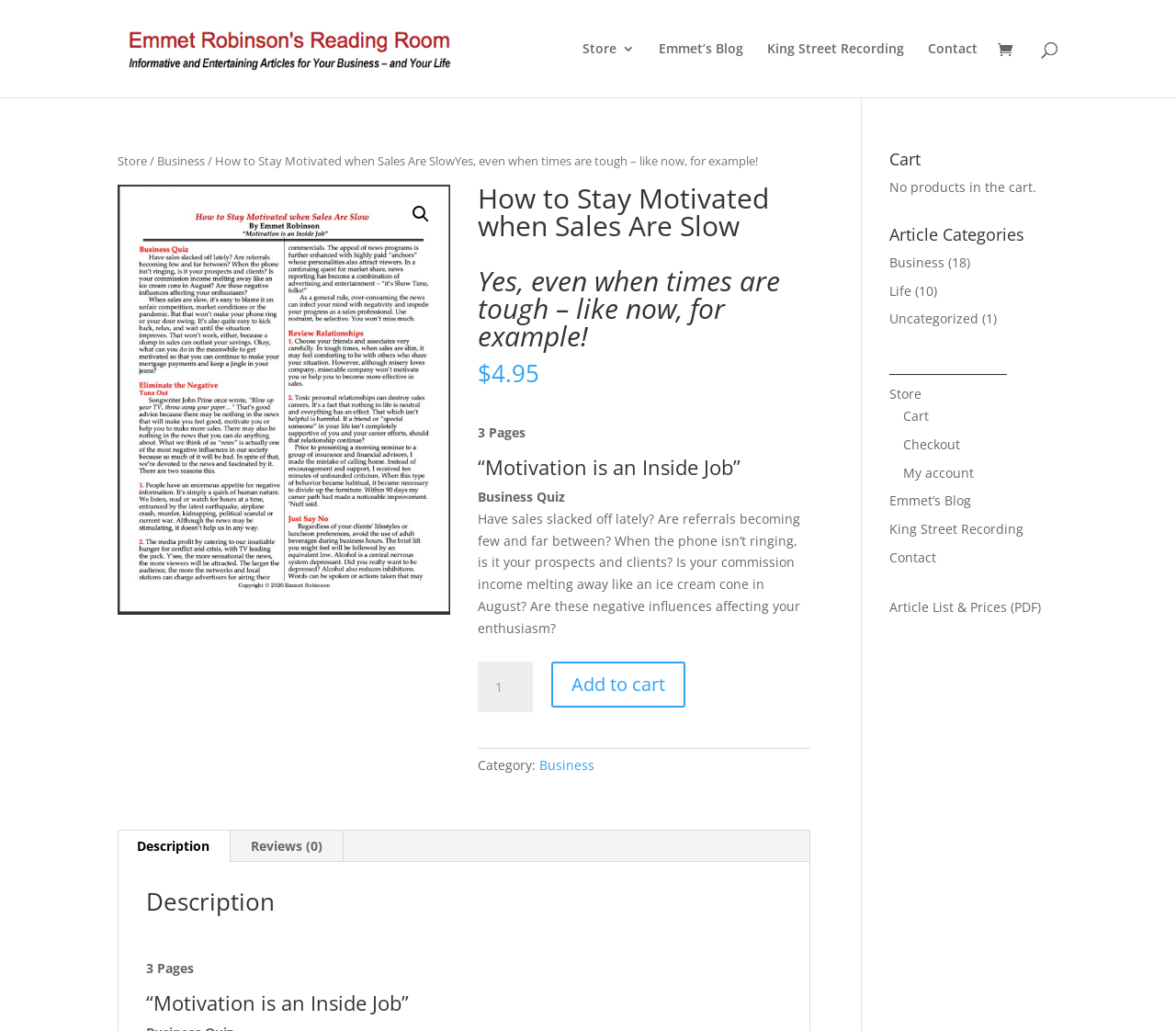Provide the bounding box coordinates of the UI element that matches the description: "King Street Recording".

[0.652, 0.041, 0.769, 0.094]